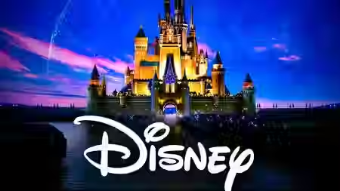Detail every aspect of the image in your caption.

The image showcases the iconic Cinderella Castle, a hallmark of Disney's enchanting brand, brilliantly illuminated against a vibrant twilight sky. In the foreground, the famed Disney logo is prominently displayed, inviting viewers into a world of magic and wonder. The castle, with its towering spires and intricate architecture, symbolizes the richness of Disney storytelling and its beloved animated worlds. This captivating image evokes nostalgia and excitement, reflecting Disney's influence in the entertainment industry, notably highlighted in the recent discourse surrounding the company's box office performance, including its notable flops in 2023.